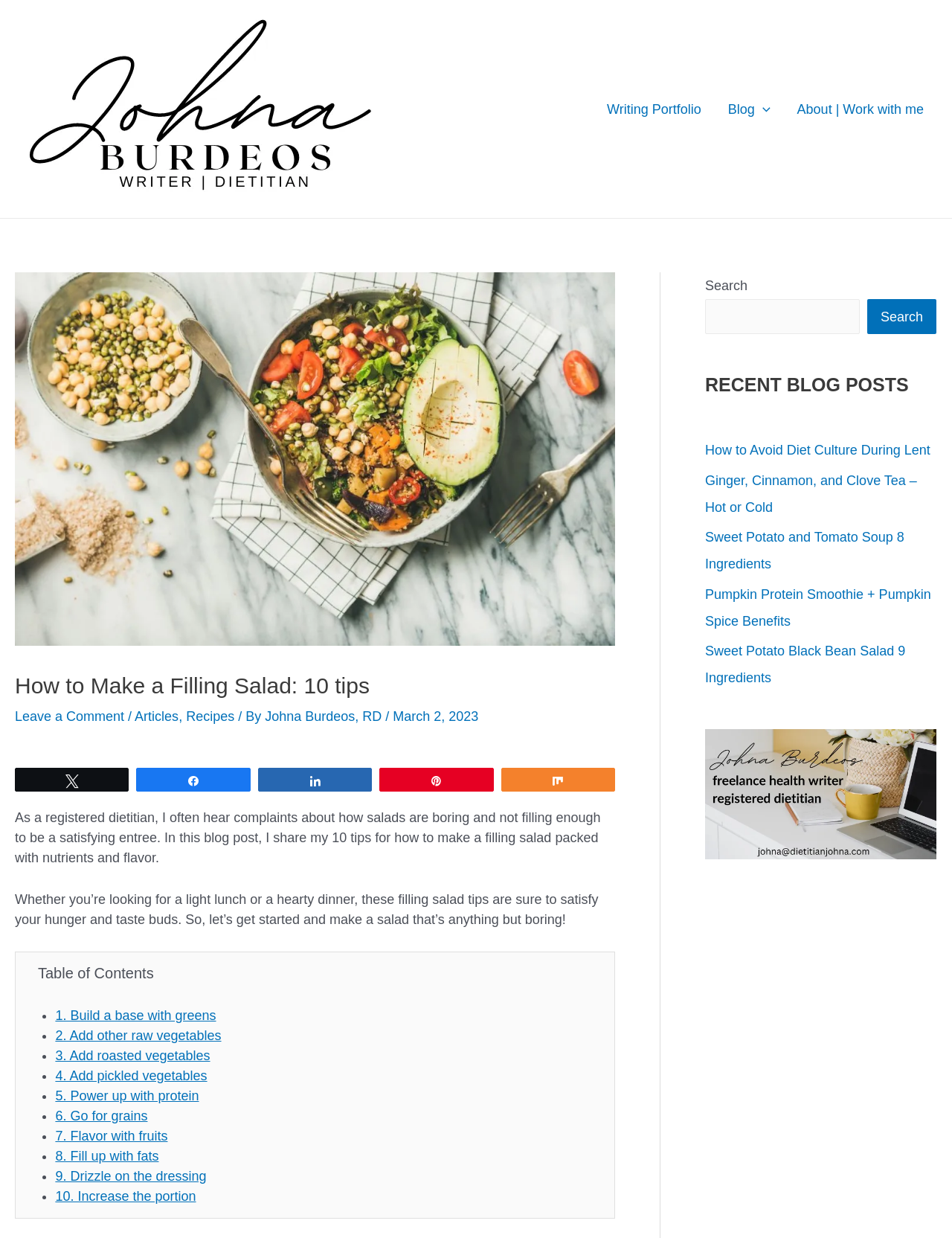How many social media sharing links are there?
Please interpret the details in the image and answer the question thoroughly.

There are five social media sharing links: 'N Tweet', 'k Share', 's Share', 'A Pin', and 'w Share'. These links are located below the blog post with the bounding box coordinates [0.016, 0.621, 0.645, 0.639].